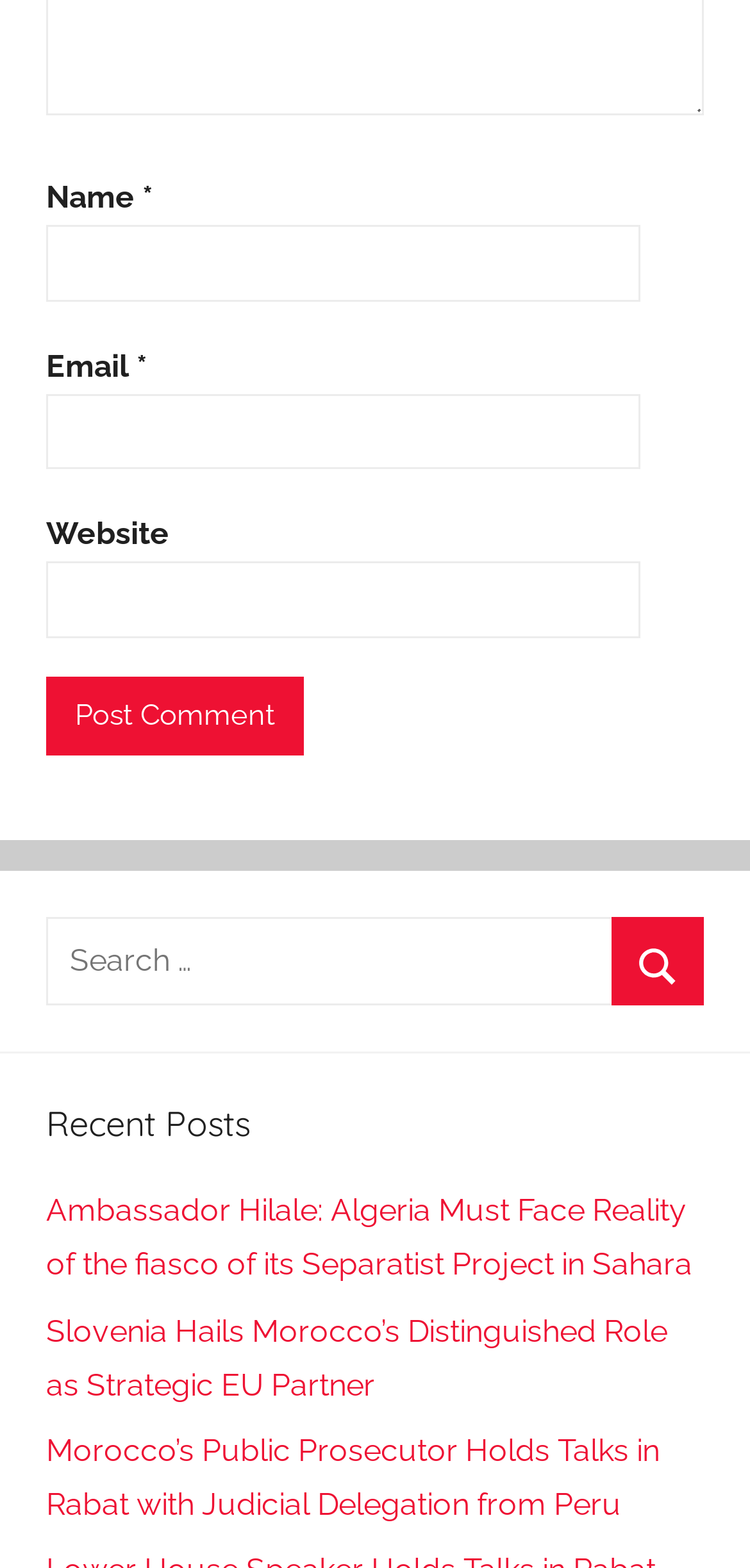What is the relationship between 'Libyan Top Official' and 'Morocco'? From the image, respond with a single word or brief phrase.

They are related topics